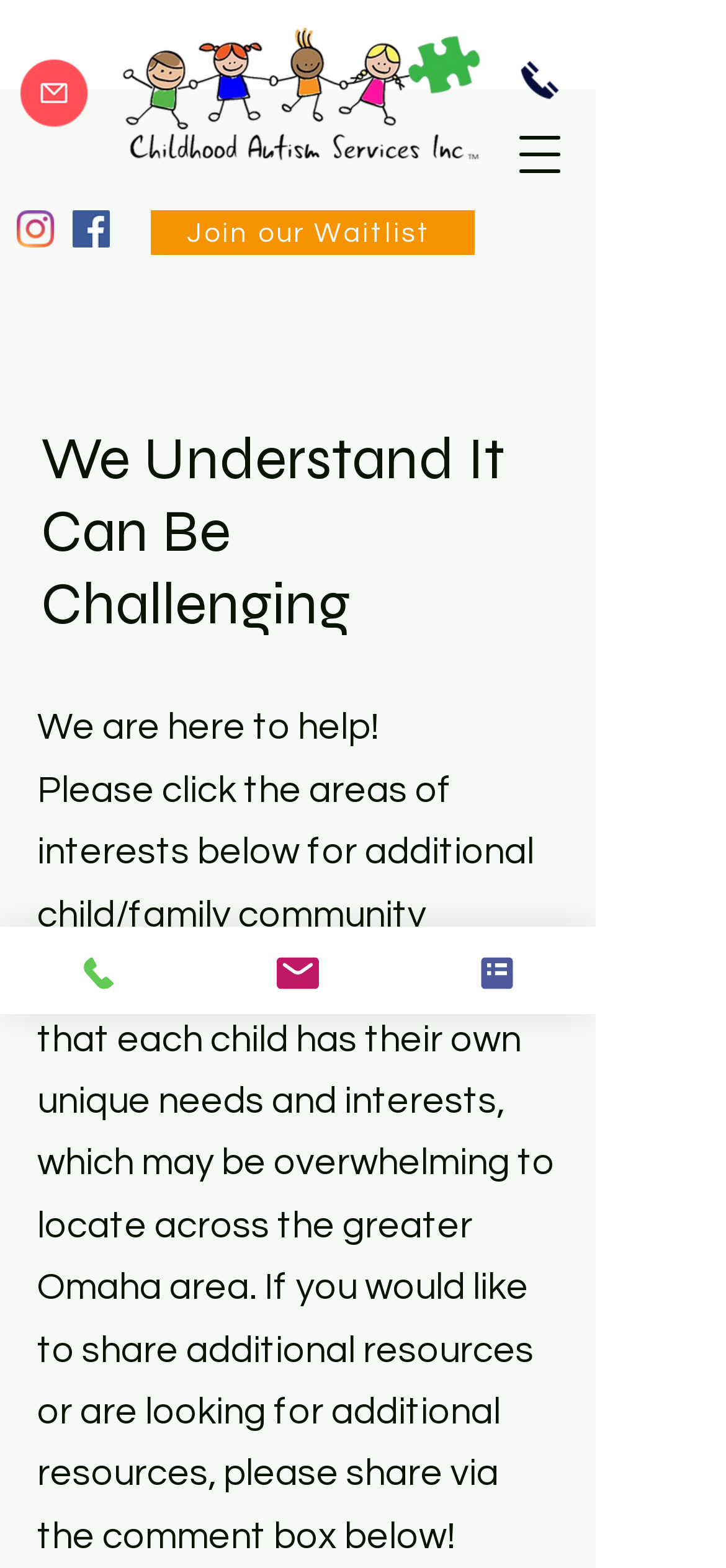Please find and generate the text of the main header of the webpage.

We Understand It Can Be Challenging 